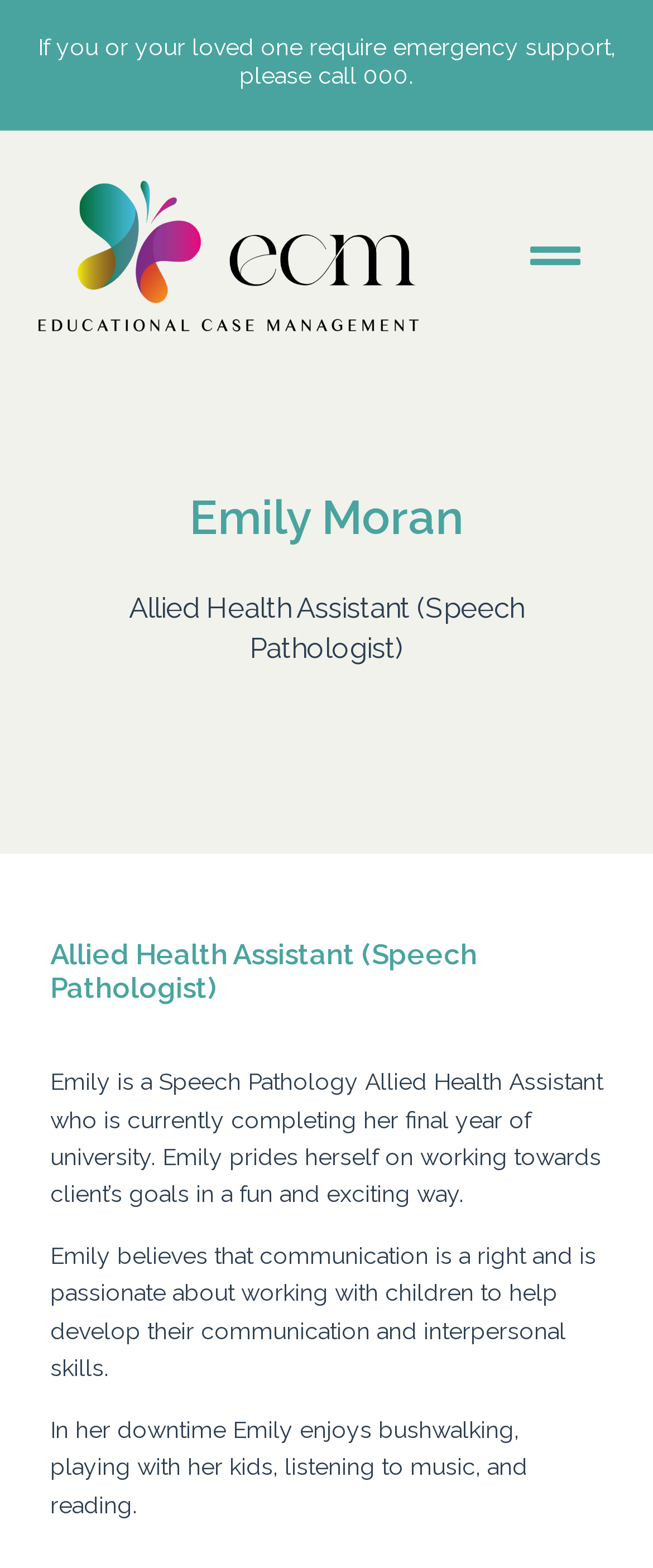From the details in the image, provide a thorough response to the question: What is the emergency support number?

I found the emergency support number by reading the static text 'If you or your loved one require emergency support, please call 000.' which is located at the top of the webpage.